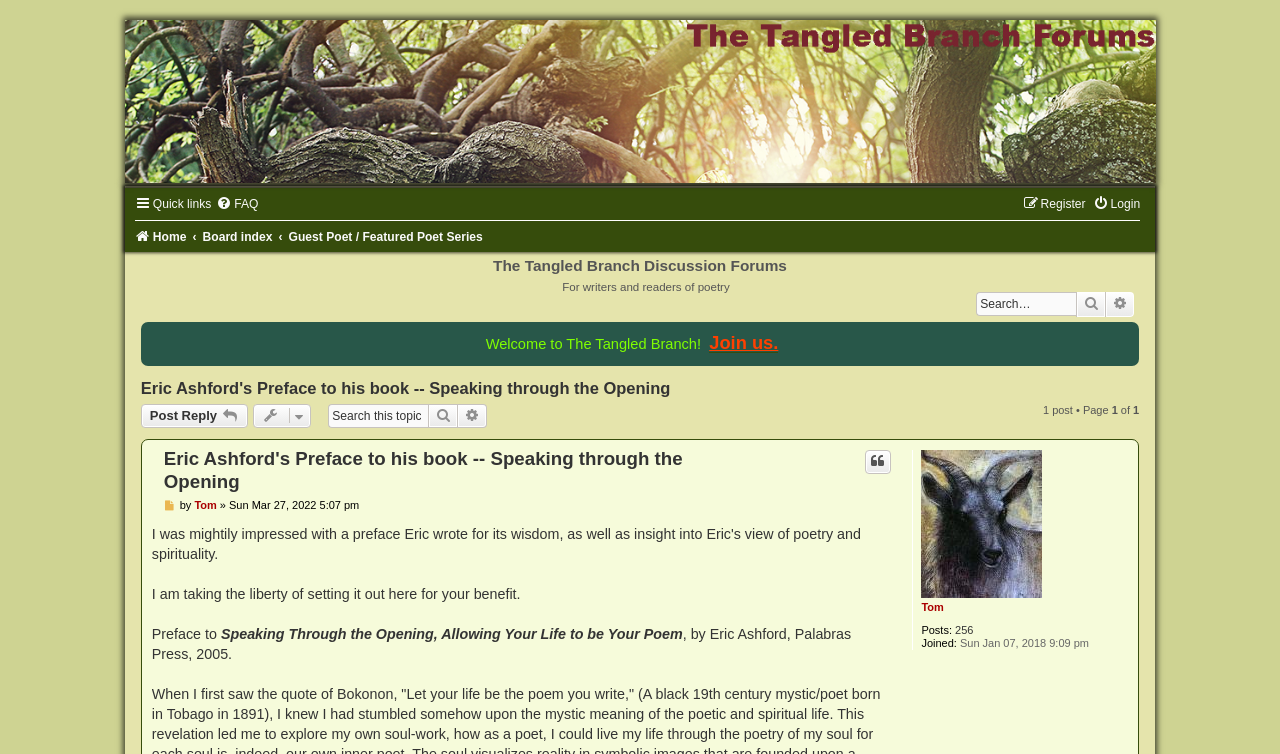What is the date of the post by 'Tom'?
Please look at the screenshot and answer using one word or phrase.

Sun Mar 27, 2022 5:07 pm